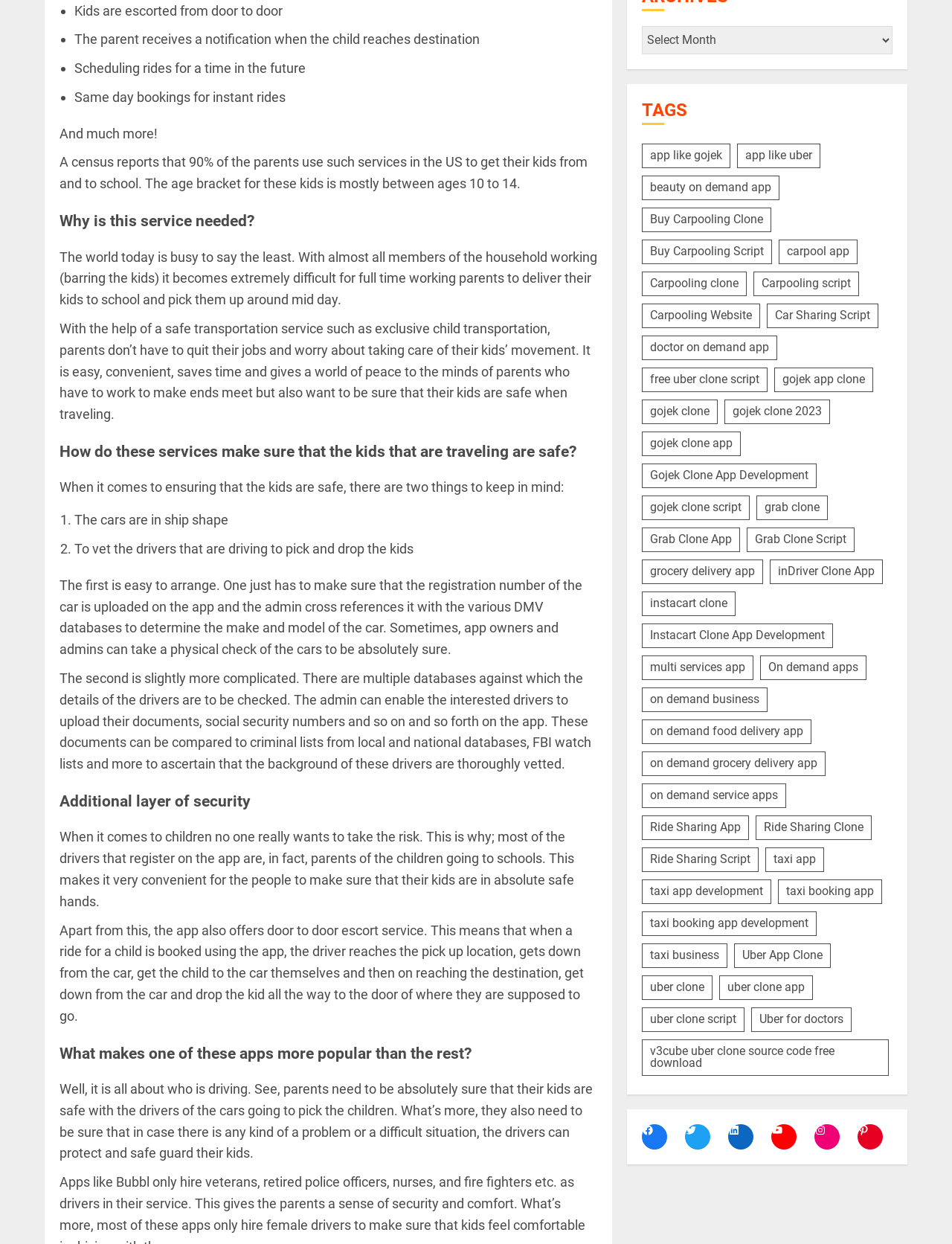Please answer the following question using a single word or phrase: 
How do the drivers ensure the kids' safety?

By vetting drivers and providing door-to-door escort service